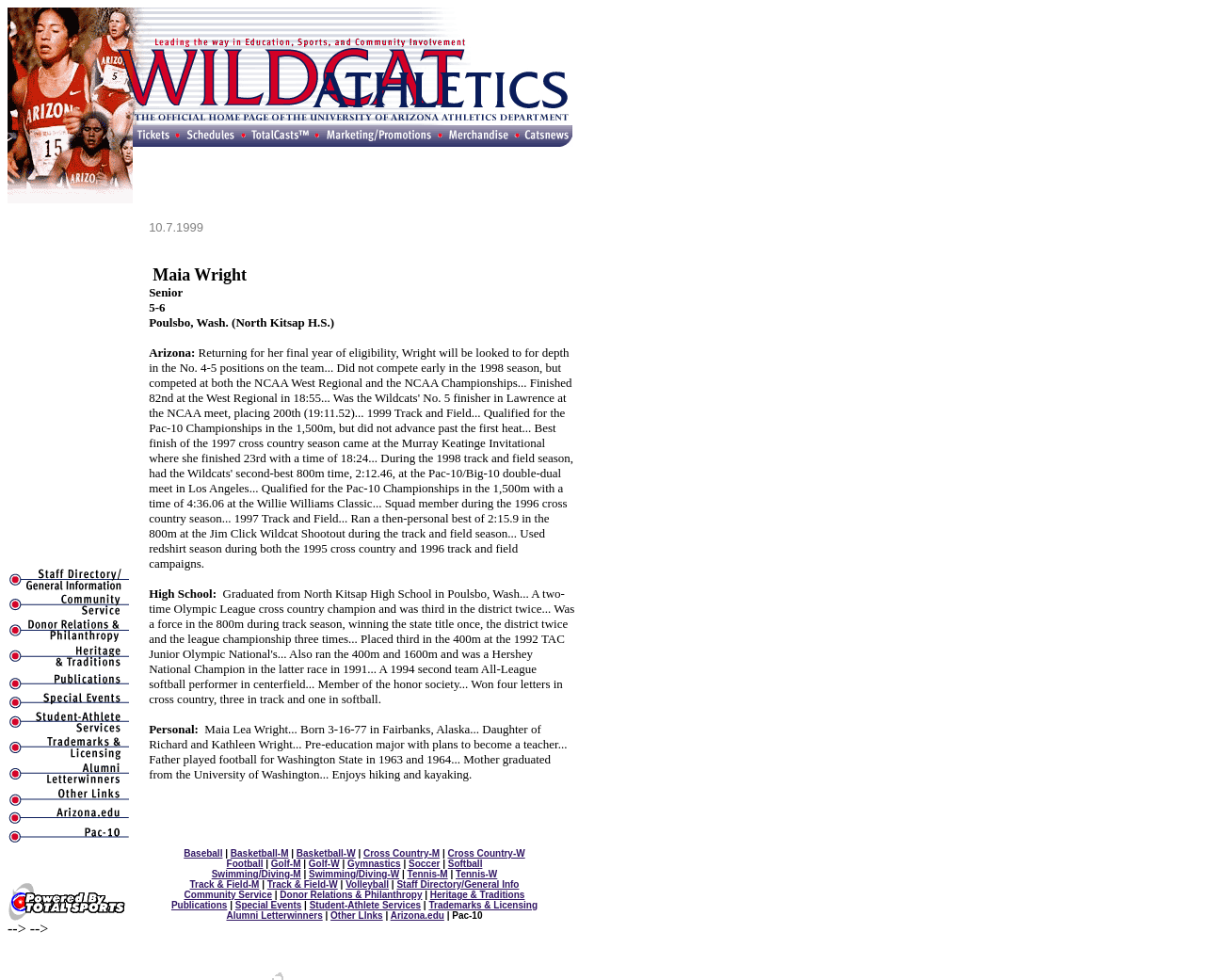Identify the bounding box coordinates of the area you need to click to perform the following instruction: "View the Staff Directory/General Info page".

[0.329, 0.897, 0.431, 0.908]